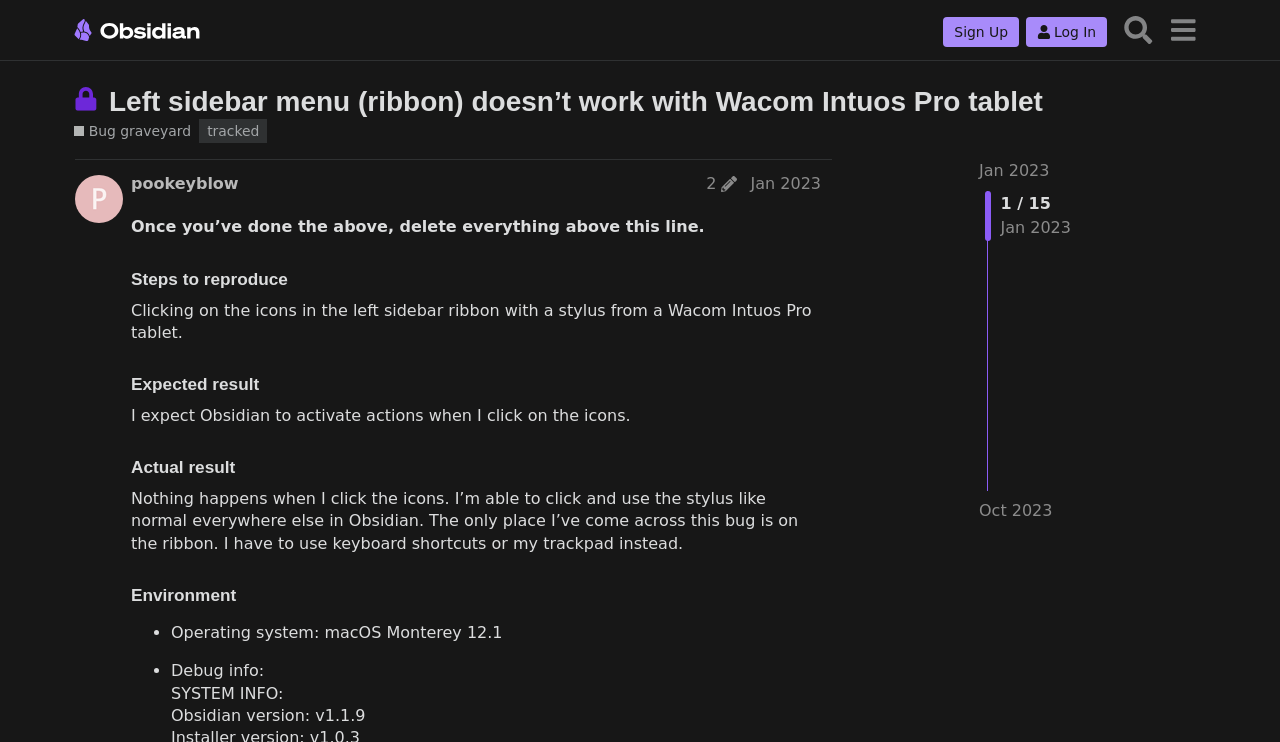What is the version of Obsidian?
Give a detailed and exhaustive answer to the question.

I found the answer by reading the 'Environment' section, where it lists the Obsidian version as 'v1.1.9'.